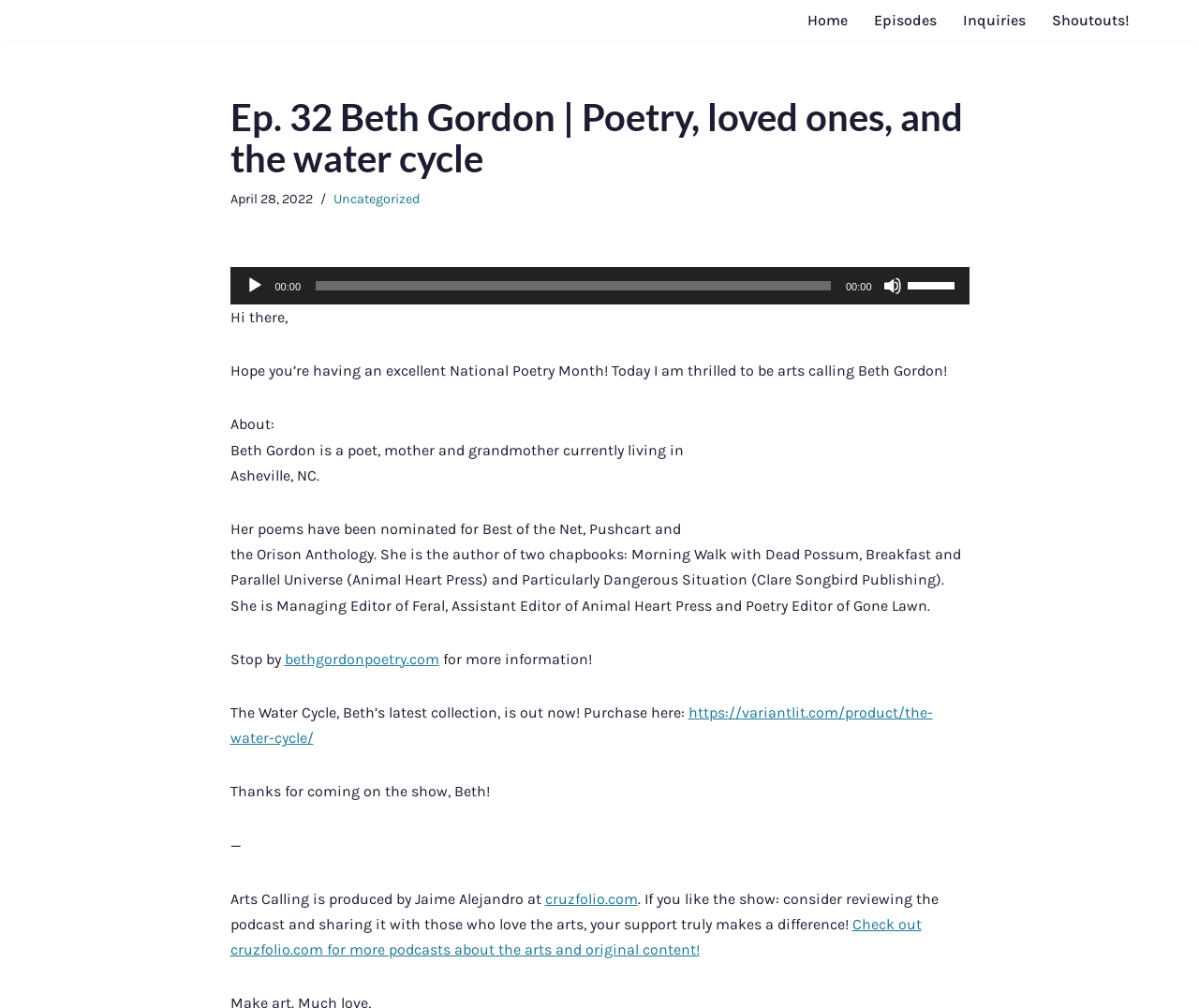Give a detailed account of the webpage.

This webpage is about an episode of the "Arts Calling Podcast" featuring Beth Gordon, a poet, mother, and grandmother. At the top of the page, there is a navigation menu with links to "Home", "Episodes", "Inquiries", and "Shoutouts!". Below the navigation menu, there is a heading that displays the episode title, "Ep. 32 Beth Gordon | Poetry, loved ones, and the water cycle". 

To the right of the heading, there is a time indicator showing the date "April 28, 2022". Below the heading, there is an audio player with controls to play, pause, and adjust the volume. The audio player is accompanied by a timer and a slider to navigate through the audio.

The main content of the page is a series of paragraphs about Beth Gordon, including a brief introduction, her background, and her accomplishments as a poet. There are also links to her website and to purchase her latest collection, "The Water Cycle". 

At the bottom of the page, there are acknowledgments and credits, including a thank-you note to Beth Gordon, a mention of the podcast producer, and a call to action to review and share the podcast. There is also a link to the producer's website, cruzfolio.com, which features more podcasts about the arts and original content.